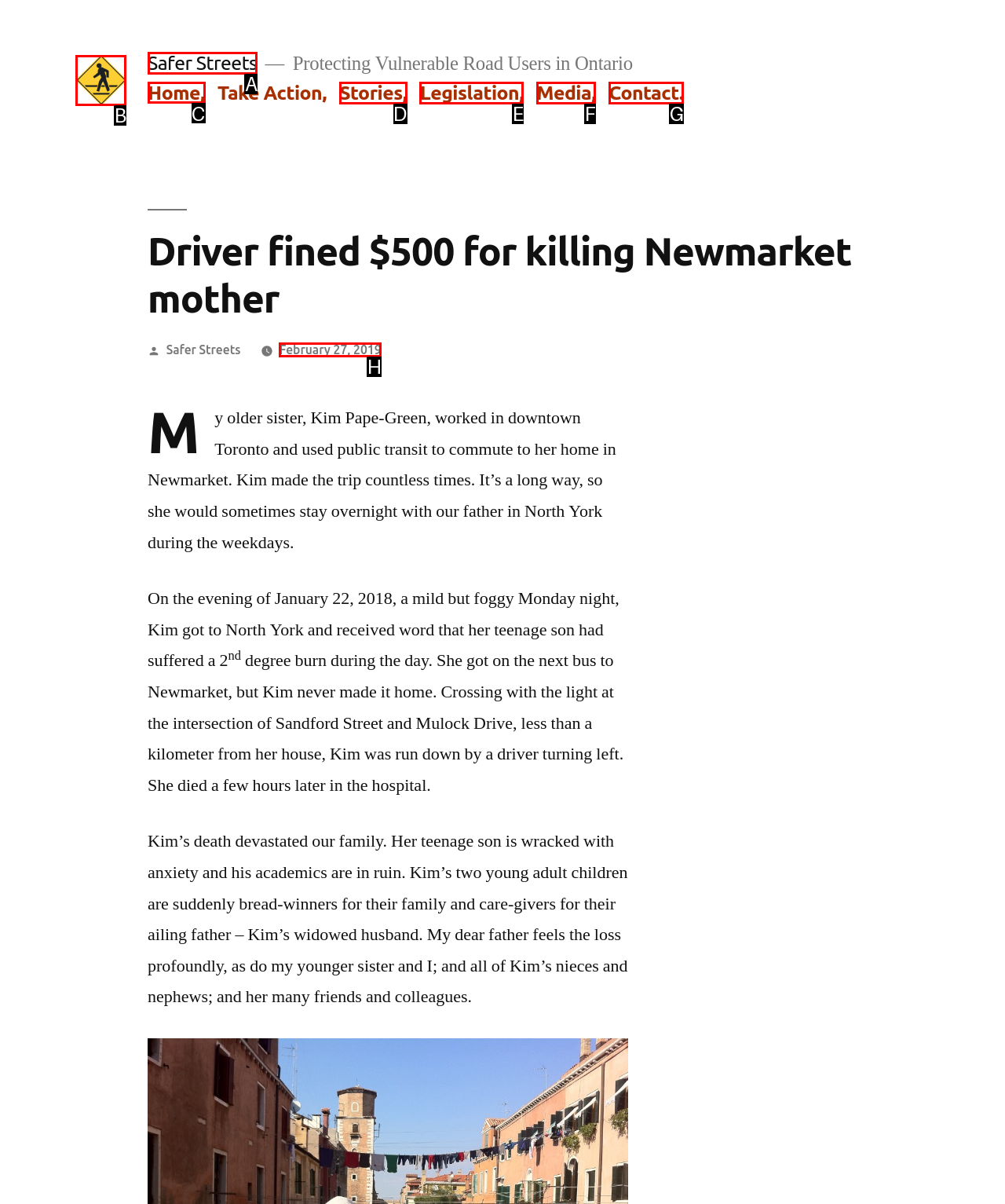Indicate which lettered UI element to click to fulfill the following task: Click on the 'Home' link
Provide the letter of the correct option.

C